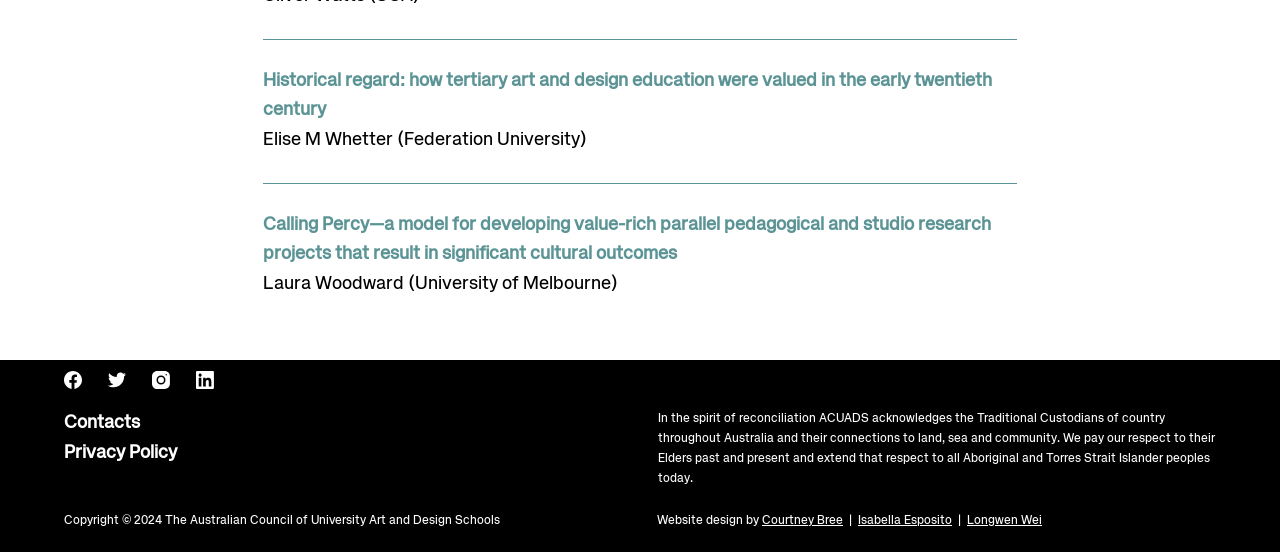What is the year of the copyright mentioned at the bottom of the page?
Please provide a comprehensive answer based on the details in the screenshot.

The copyright information is mentioned at the bottom of the page as 'Copyright © 2024 The Australian Council of University Art and Design Schools'.